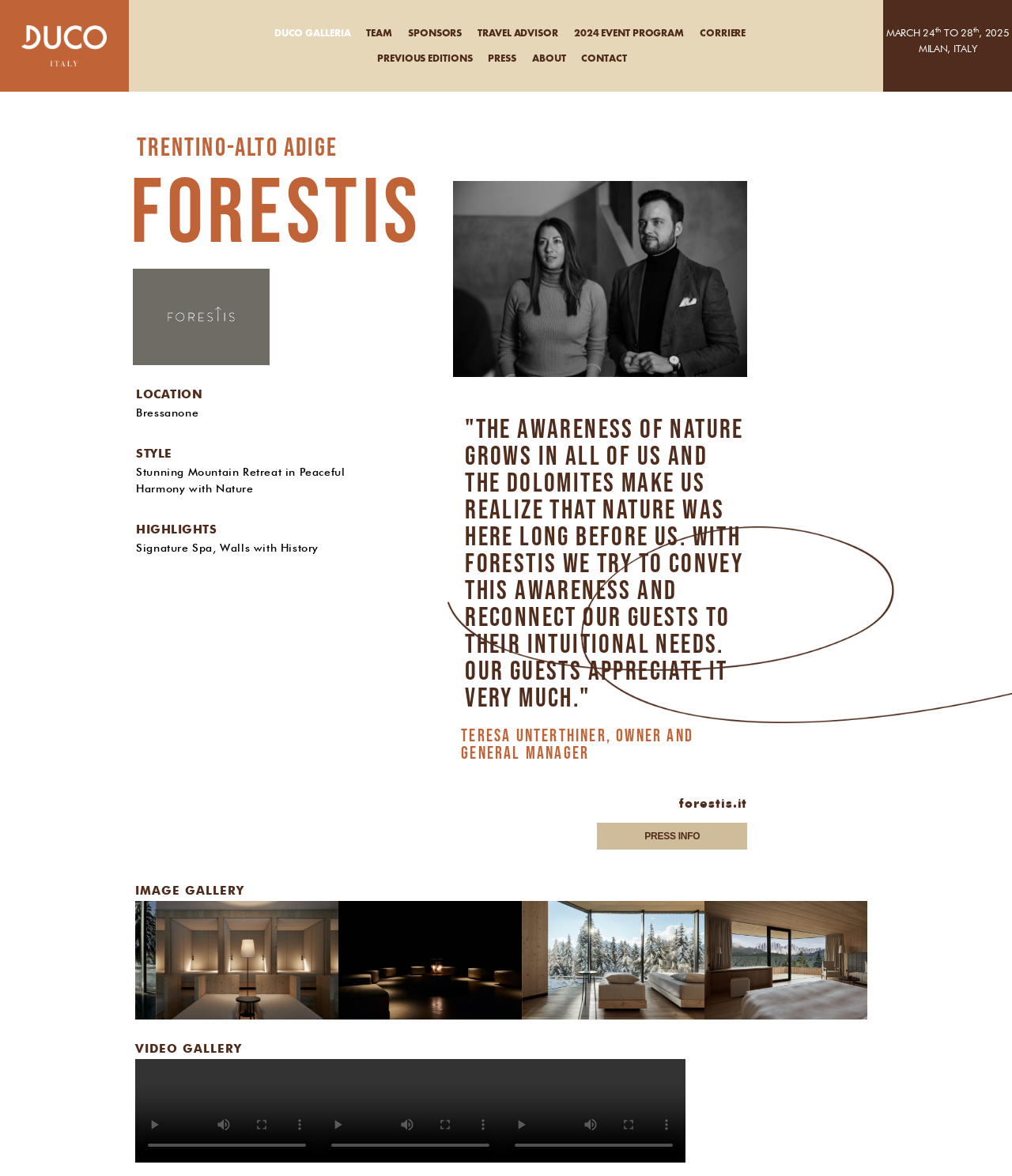Predict the bounding box coordinates of the area that should be clicked to accomplish the following instruction: "View the image gallery". The bounding box coordinates should consist of four float numbers between 0 and 1, i.e., [left, top, right, bottom].

[0.134, 0.776, 0.857, 0.867]